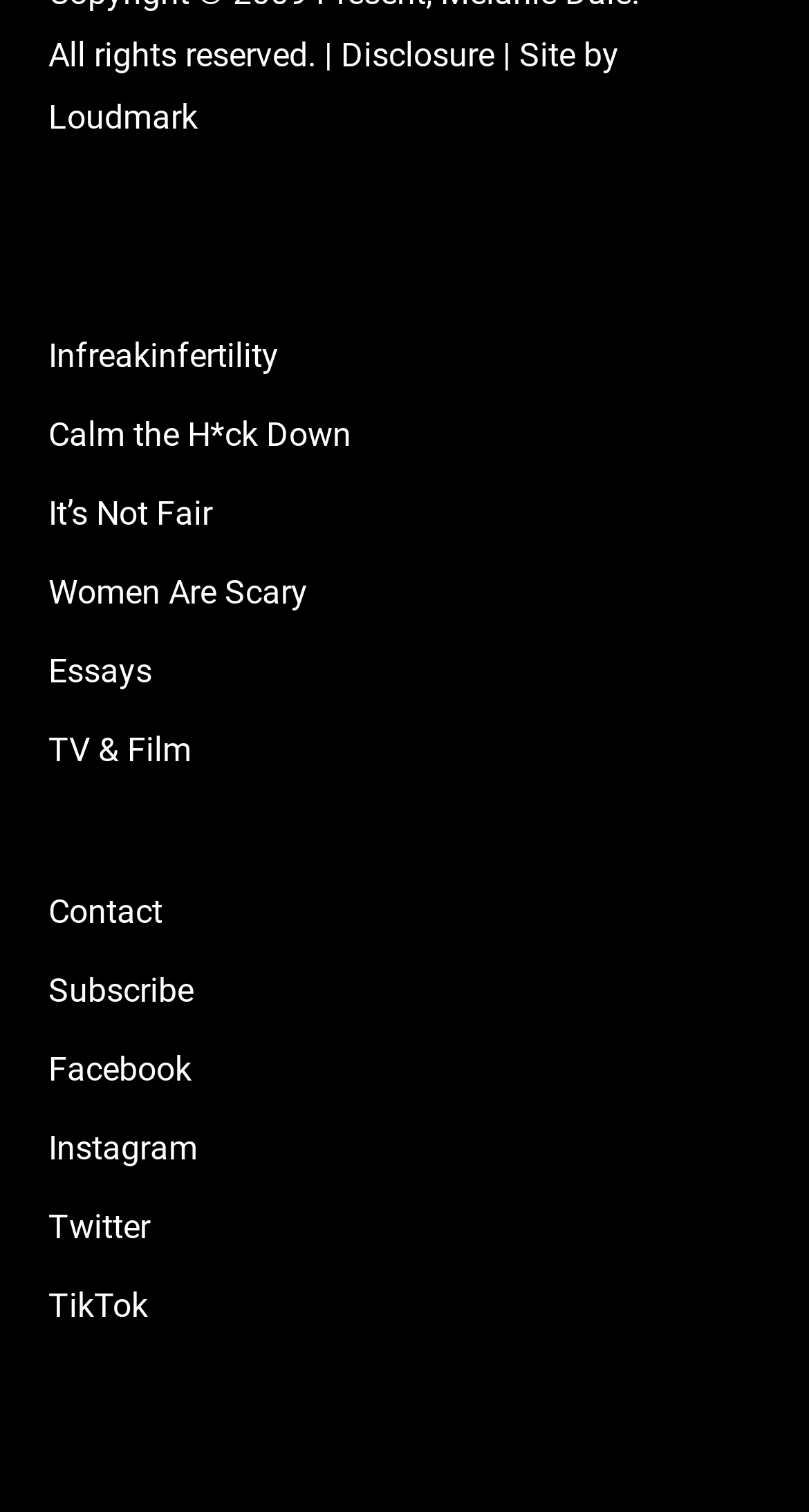What is the last link in the menu?
Please give a detailed and elaborate answer to the question.

I looked at the menu links on the webpage and found that the last link is TikTok, which is located at the bottom of the menu.